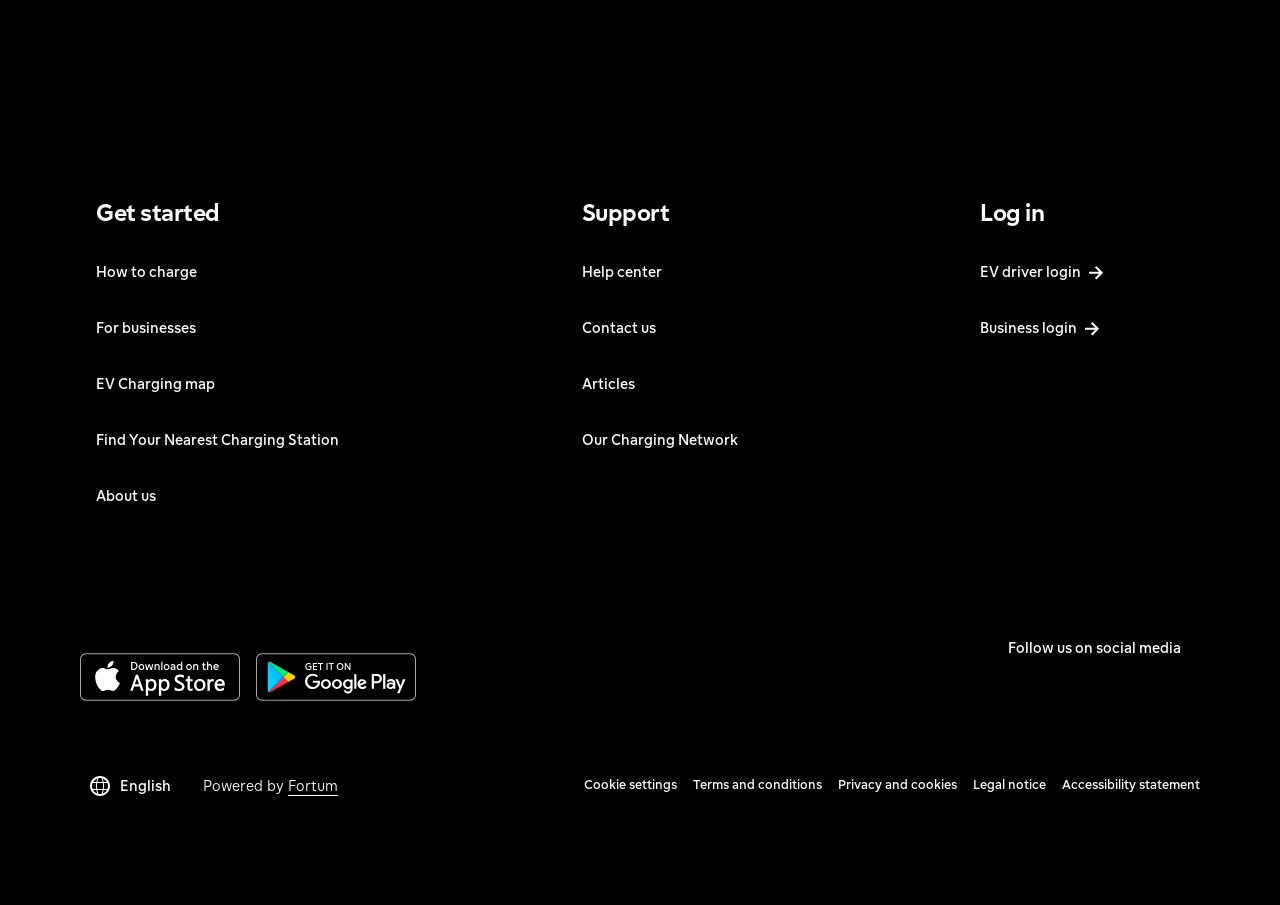Provide your answer in one word or a succinct phrase for the question: 
How many social media platforms are linked on this webpage?

4